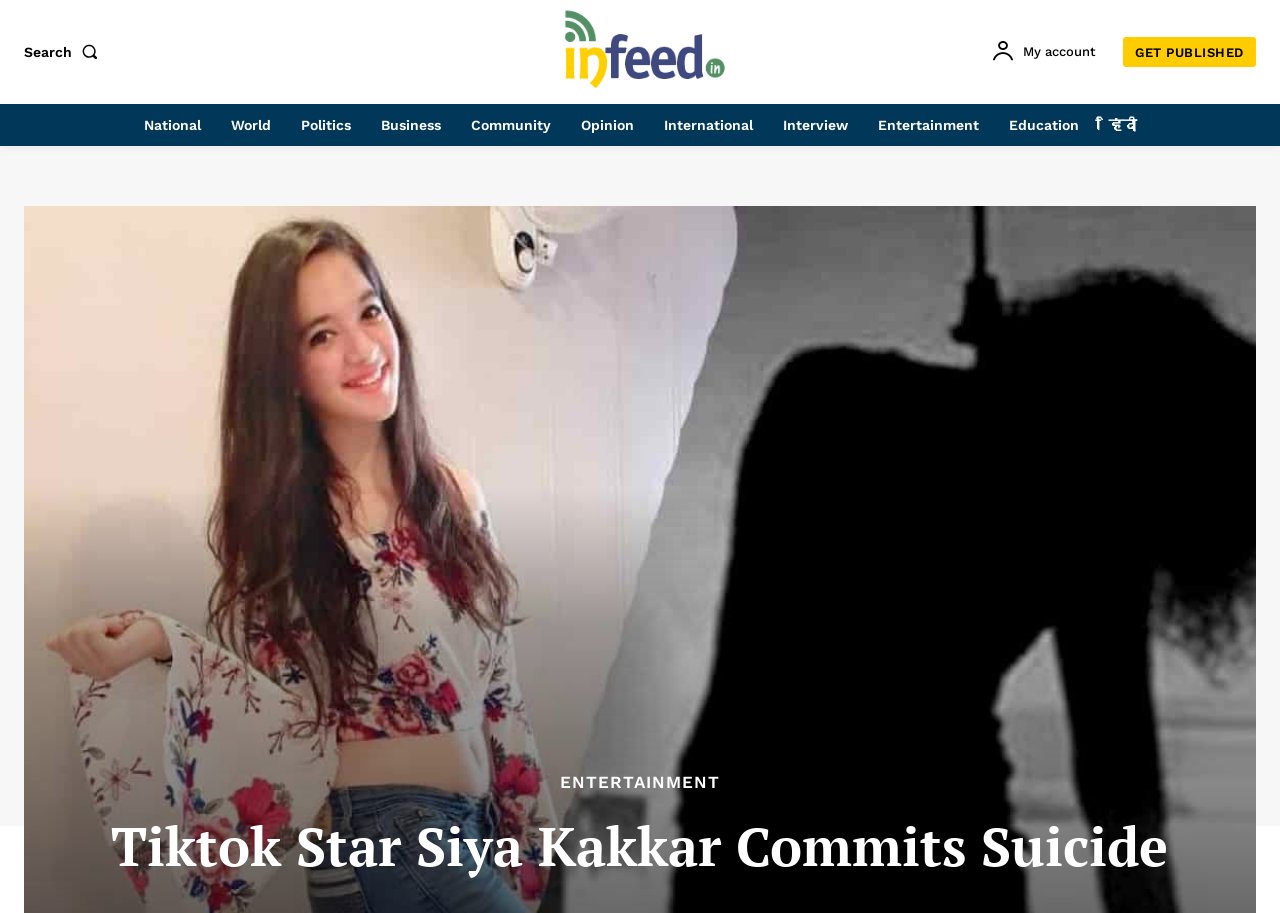Please identify the bounding box coordinates of where to click in order to follow the instruction: "search for something".

[0.019, 0.034, 0.083, 0.08]